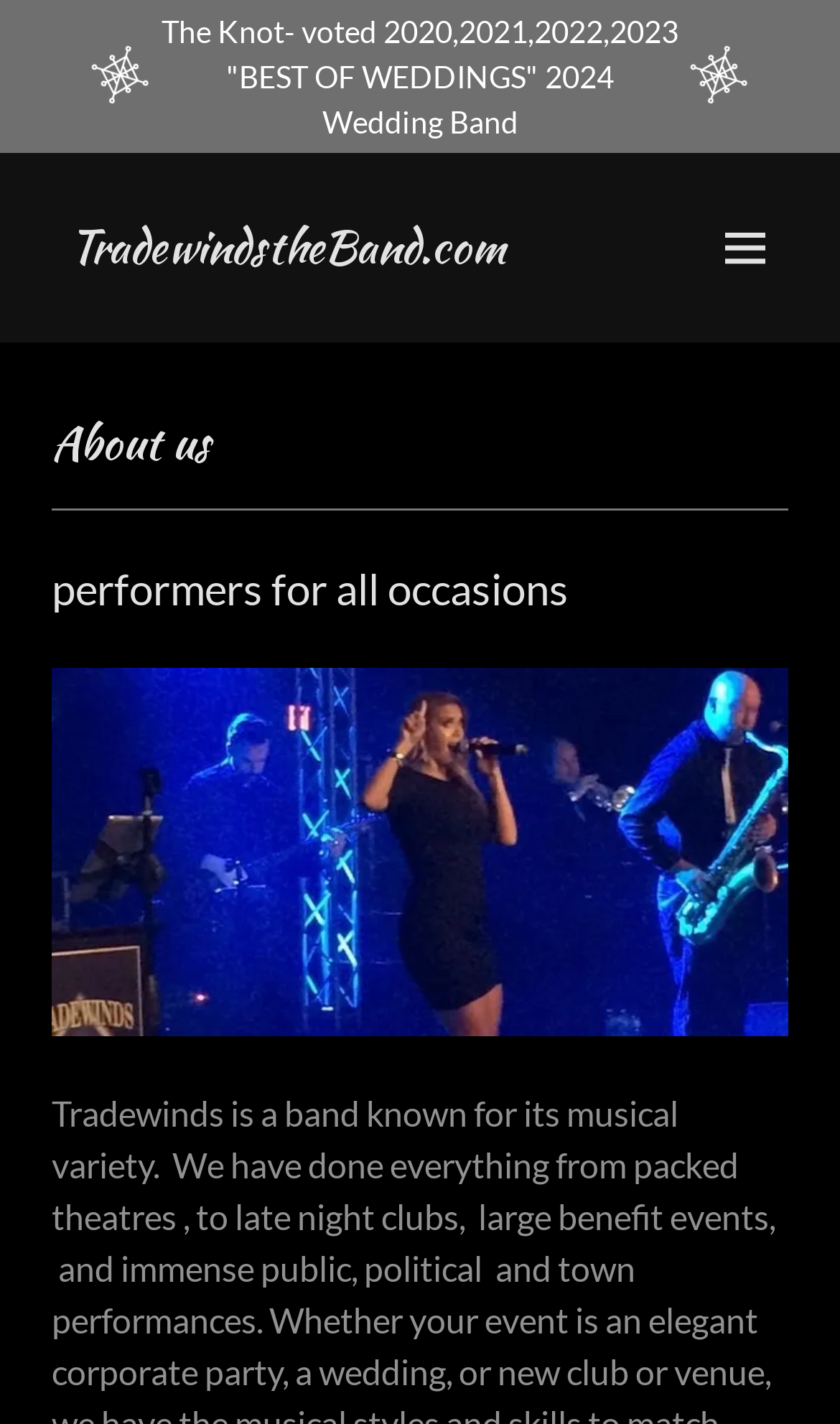Give a complete and precise description of the webpage's appearance.

The webpage appears to be about a wedding band, Tradewinds, that has been voted "Best of Weddings" from 2020 to 2024. At the top of the page, there is a banner with the band's name and award information, accompanied by two small images on either side. Below the banner, there is a link to the band's website, TradewindstheBand.com.

To the right of the link, there is a hamburger site navigation icon, which is a button that can be clicked to expand a menu. The icon is represented by an image.

Further down the page, there are three headings. The first heading, "About us", is located near the top left of the page. The second heading, "performers for all occasions", is positioned below the first heading. Below the second heading, there is a large image that takes up most of the width of the page.

There are no other UI elements or text on the page besides these headings, images, and the link to the band's website. The overall focus of the page seems to be on promoting the band and its achievements, with a call to action to visit their website.